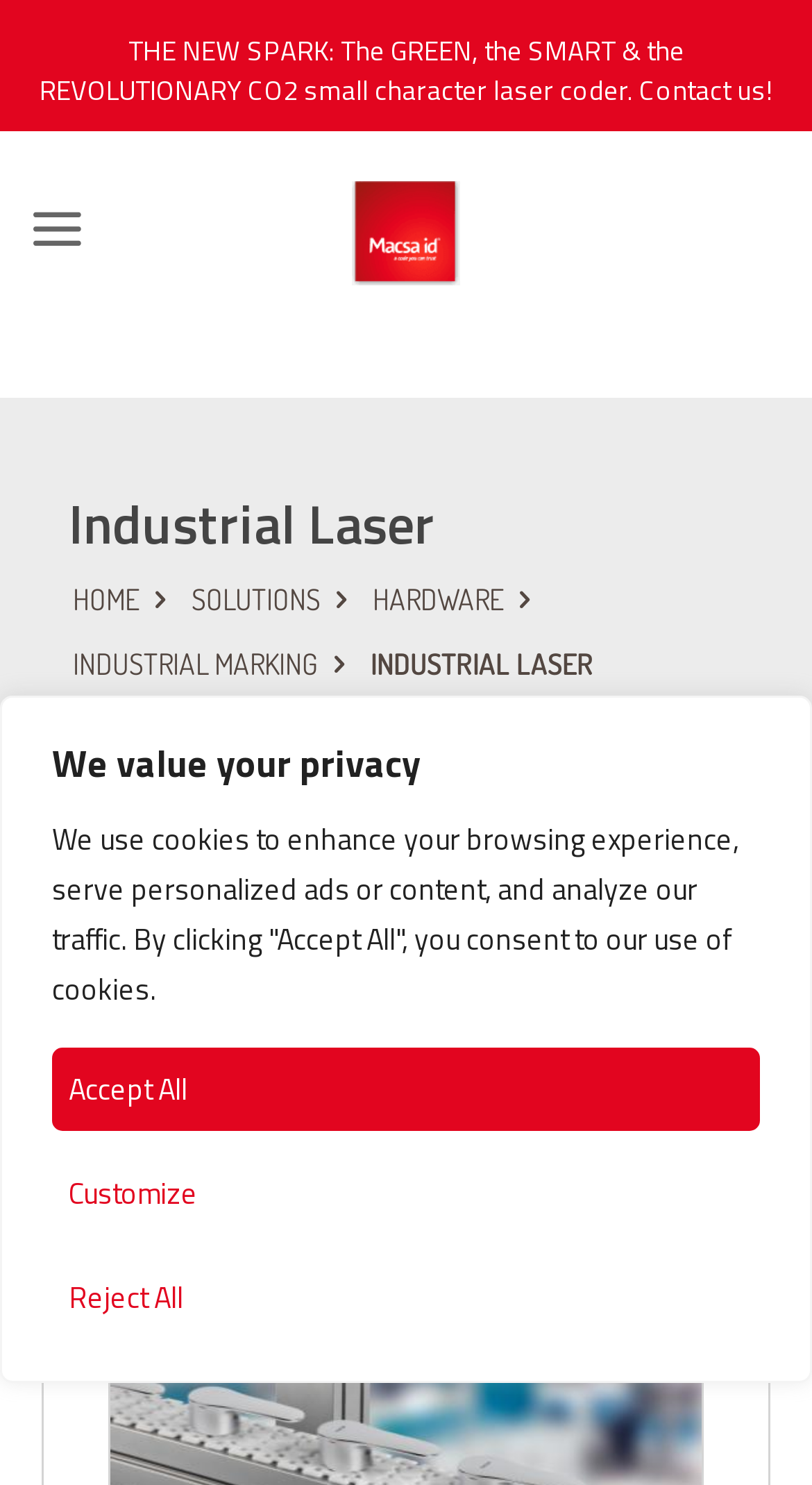Find the bounding box coordinates for the element described here: "Contact us!".

[0.787, 0.046, 0.951, 0.074]